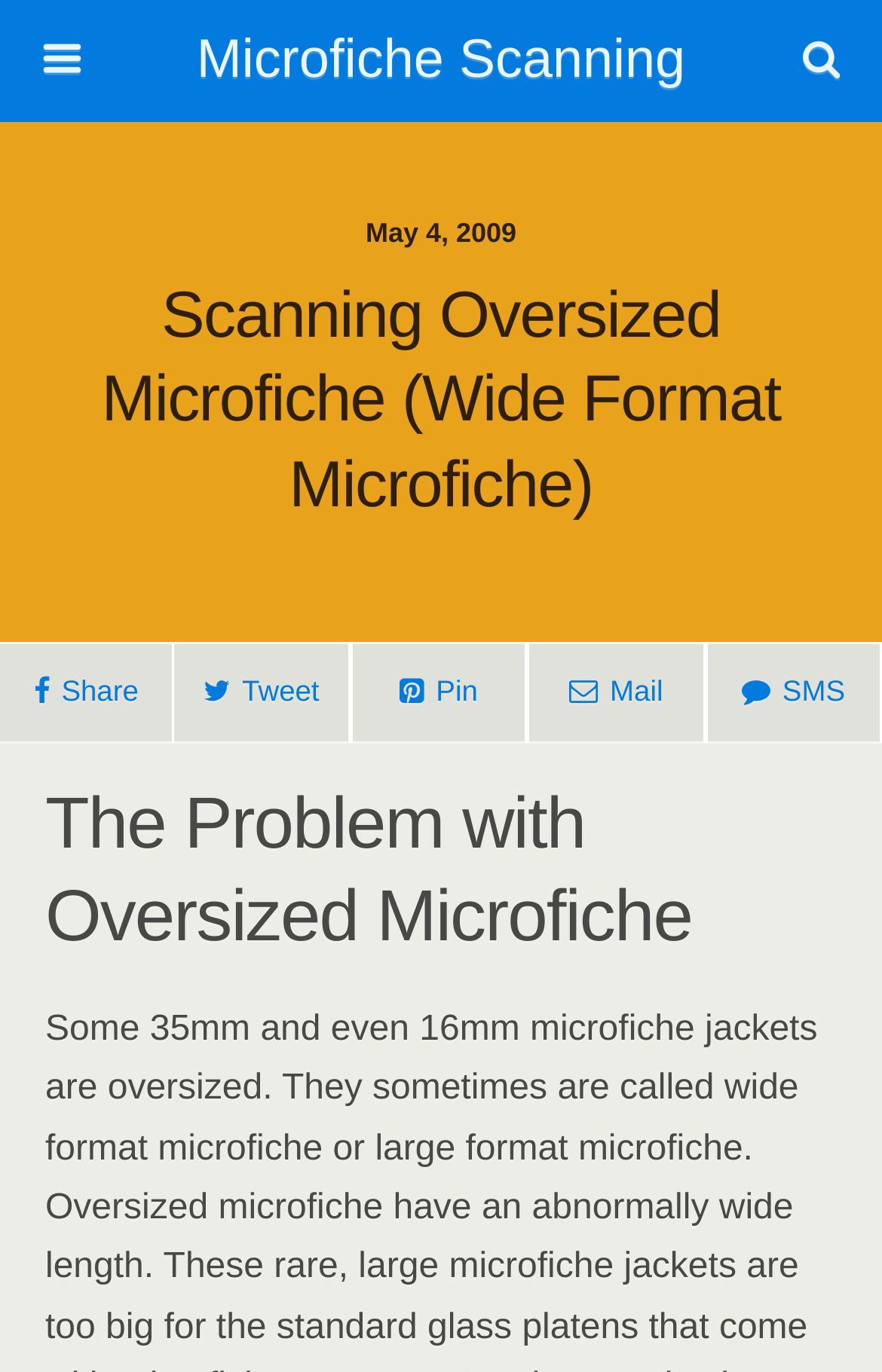Locate the bounding box coordinates of the clickable part needed for the task: "Read the article published on May 4, 2009".

[0.414, 0.158, 0.586, 0.181]